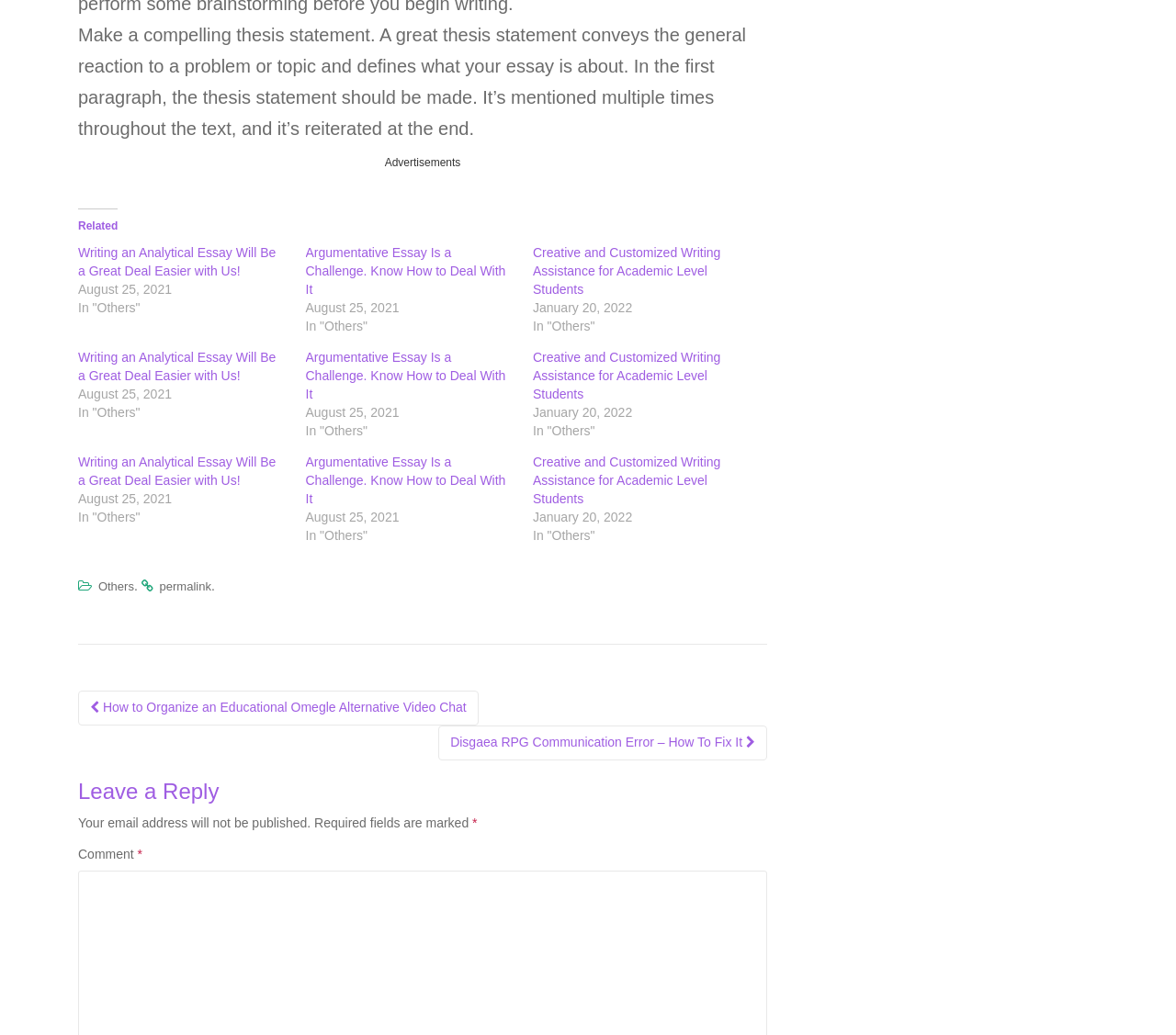Look at the image and give a detailed response to the following question: What is the date of the first related link?

The webpage provides the date 'August 25, 2021' next to the first related link 'Writing an Analytical Essay Will Be a Great Deal Easier with Us!'.